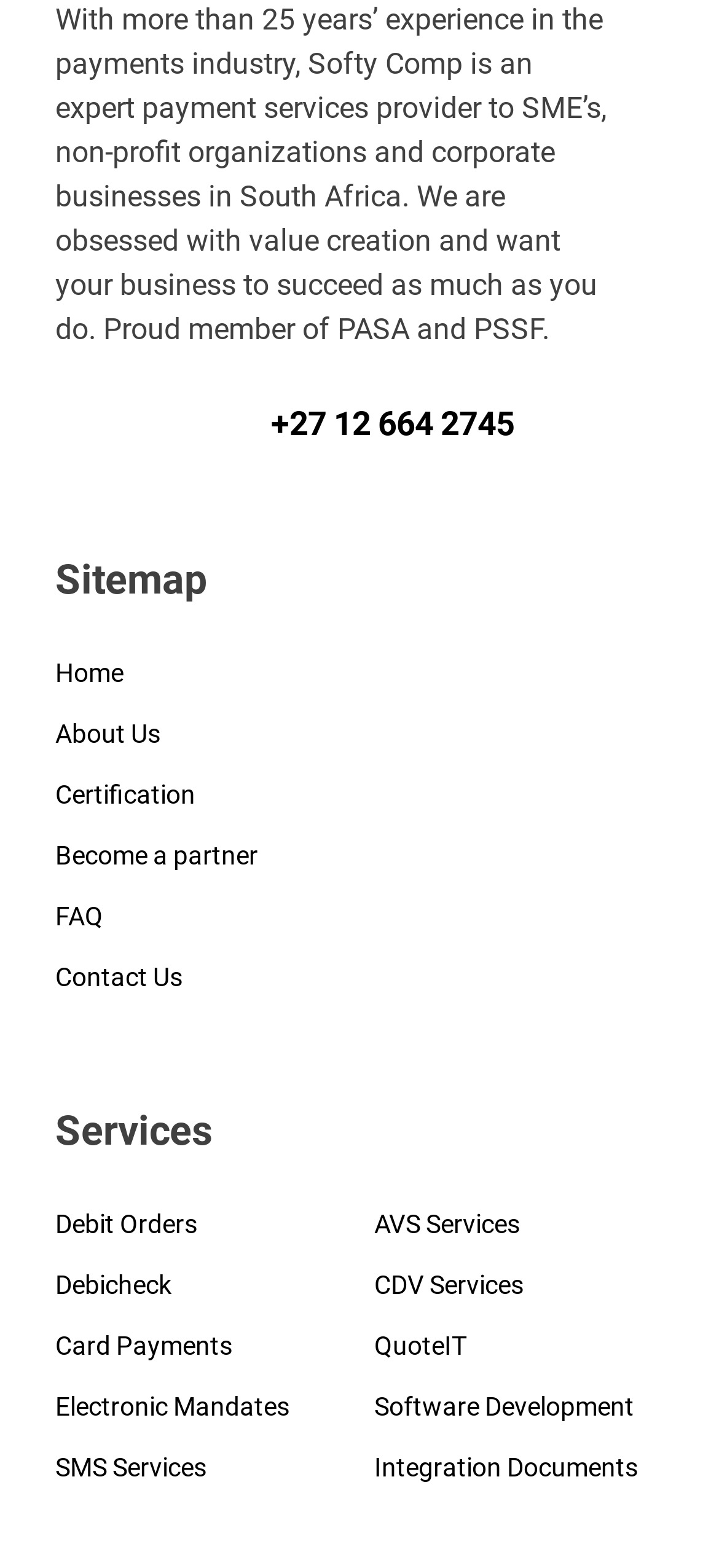What is the company's industry?
Use the image to answer the question with a single word or phrase.

payments industry